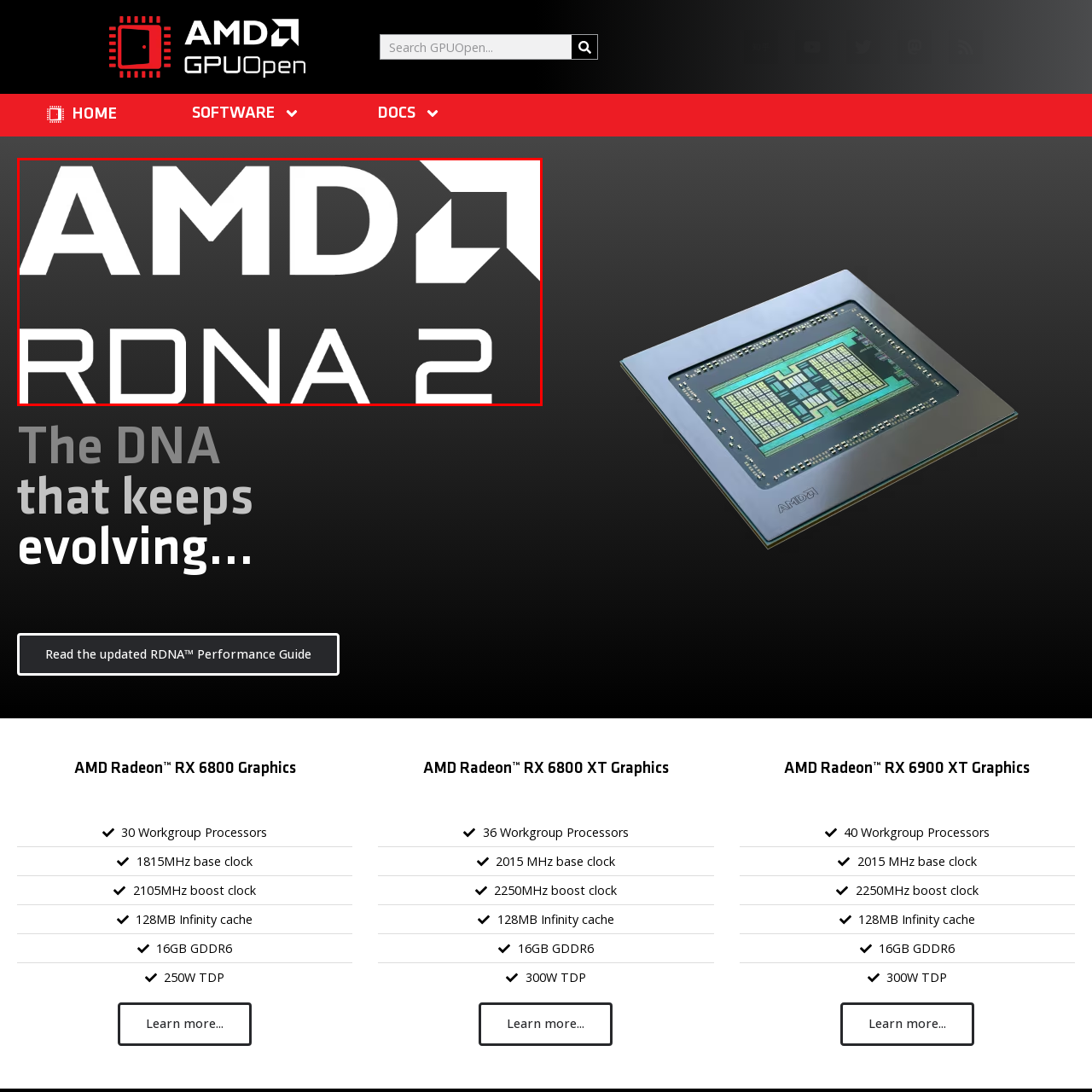What design elements are used in the AMD RDNA™ 2 logo?
Inspect the image within the red bounding box and respond with a detailed answer, leveraging all visible details.

The caption describes the design of the logo as modern and bold, featuring clean lines and geometric shapes, which highlight AMD's commitment to performance and efficiency in gaming and graphics processing.